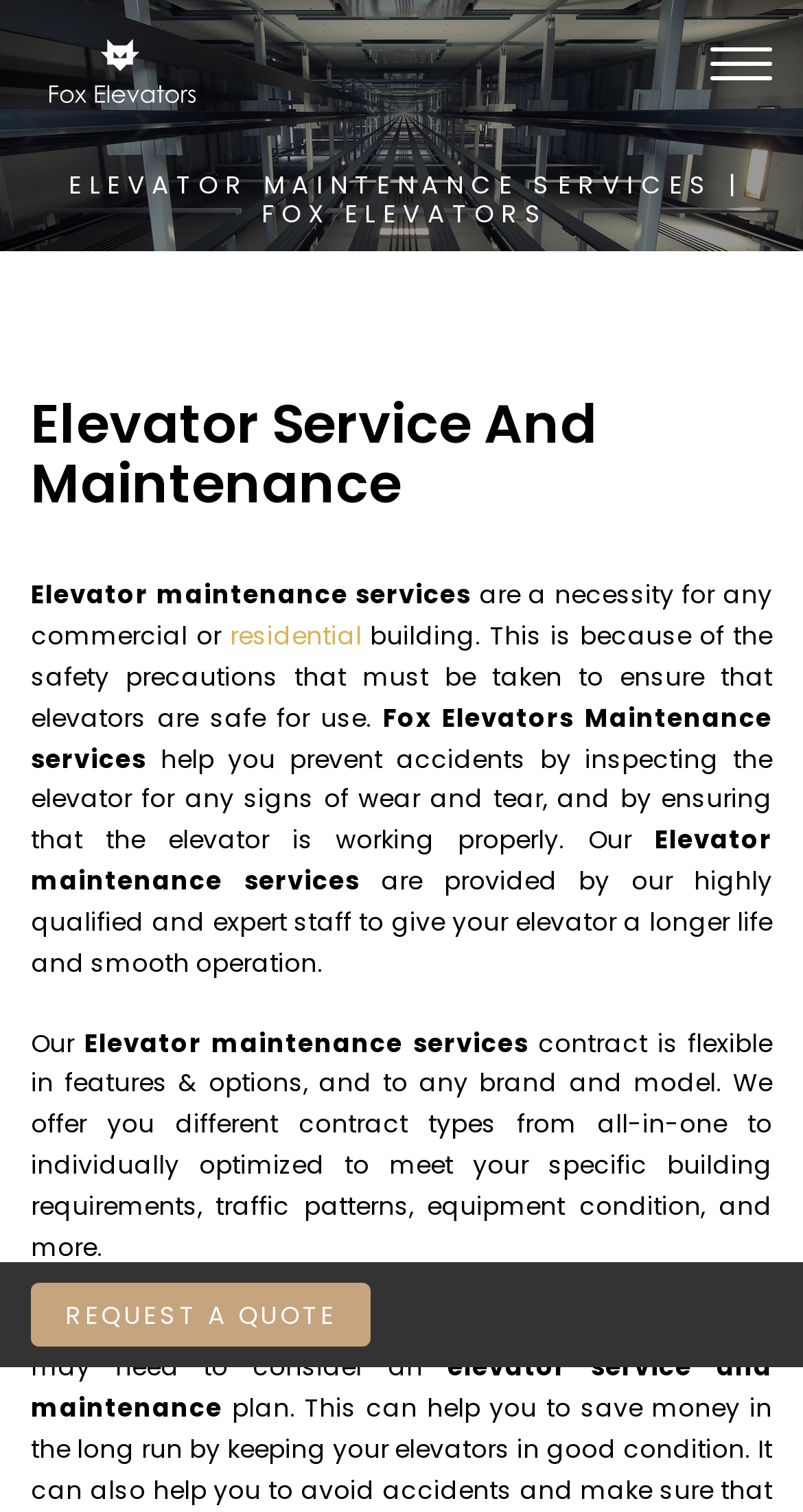Please provide a one-word or phrase answer to the question: 
What is the main service offered by Fox Elevators?

Elevator maintenance services